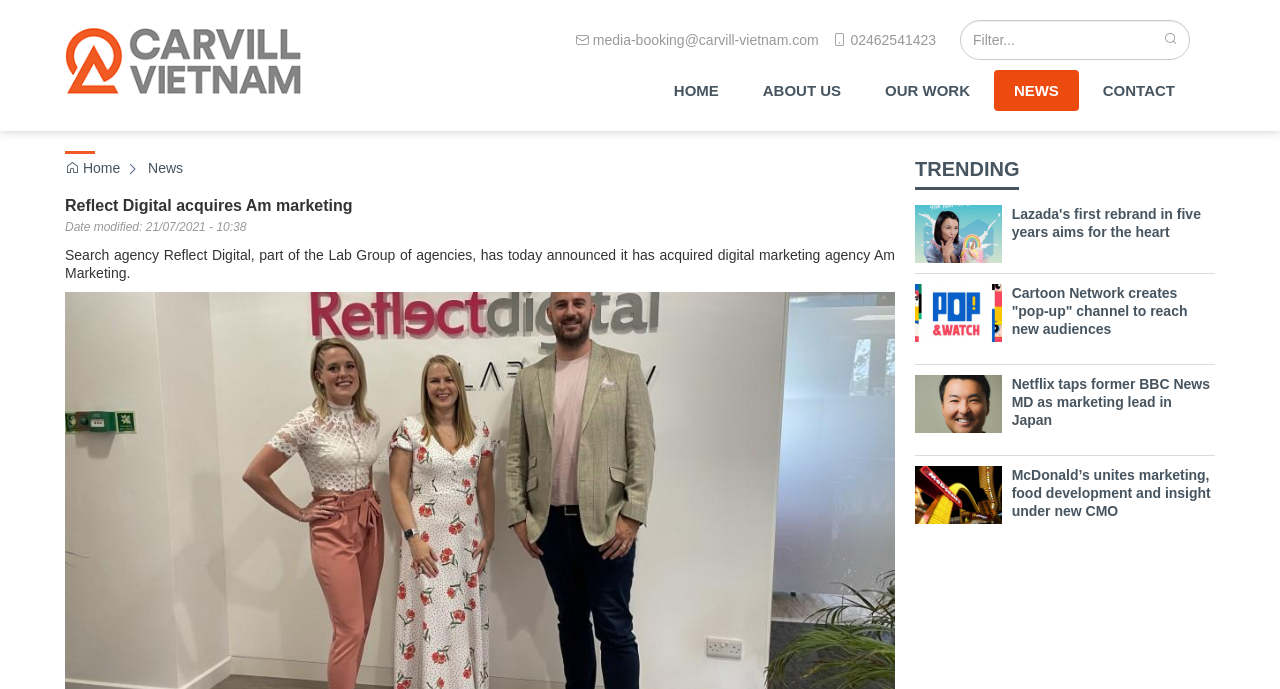Using the format (top-left x, top-left y, bottom-right x, bottom-right y), provide the bounding box coordinates for the described UI element. All values should be floating point numbers between 0 and 1: About Us

[0.58, 0.102, 0.673, 0.161]